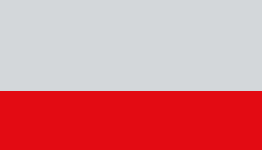Offer an in-depth caption of the image, mentioning all notable aspects.

The image features a simple yet striking representation of a color block design, divided horizontally into two sections. The top portion is a light gray color, while the bottom half is a vibrant red. This color combination often evokes strong visual associations and can represent various themes, such as national identity, artistic expression, or contemporary design aesthetics. The image is positioned prominently in the "NEWSLETTER" section of the webpage, indicating a potential design element related to the newsletter sign-up feature, which invites visitors to engage further with the content. The overall composition is minimalistic, focusing on the bold contrast between the two colors.